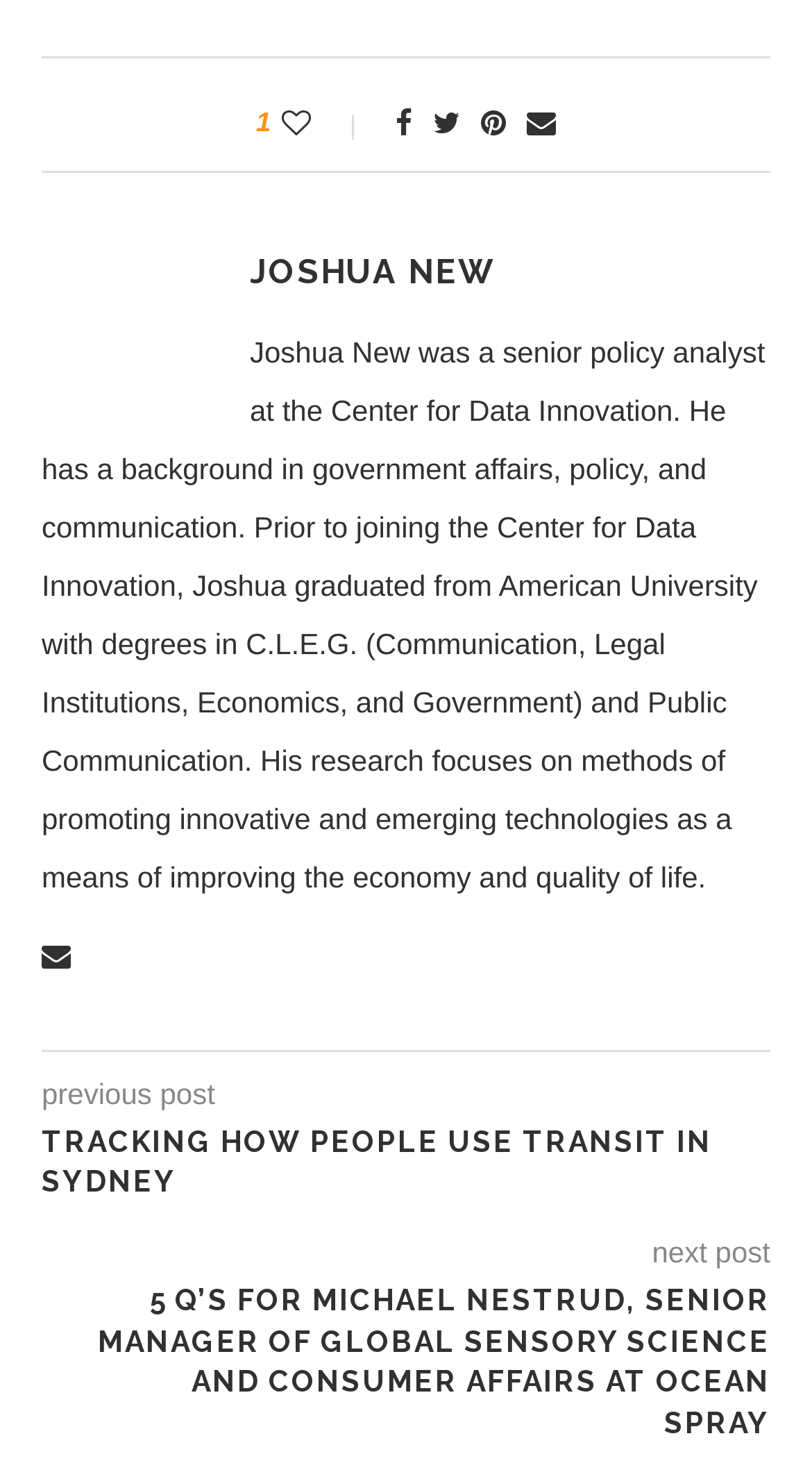What is the title of the previous post?
Craft a detailed and extensive response to the question.

The title of the previous post is mentioned in the link 'TRACKING HOW PEOPLE USE TRANSIT IN SYDNEY' which is located in the second layout table.